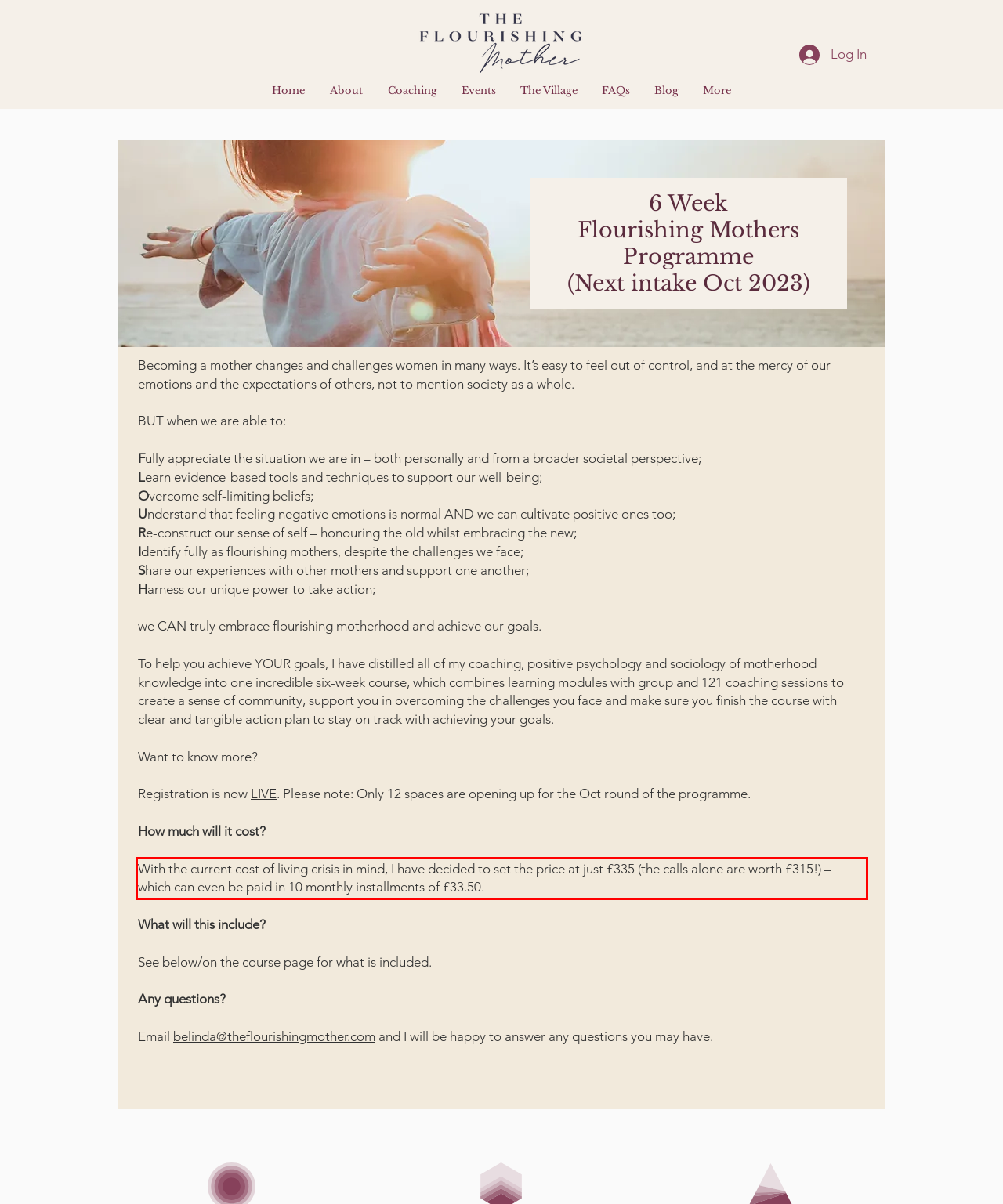You are presented with a screenshot containing a red rectangle. Extract the text found inside this red bounding box.

With the current cost of living crisis in mind, I have decided to set the price at just £335 (the calls alone are worth £315!) – which can even be paid in 10 monthly installments of £33.50.